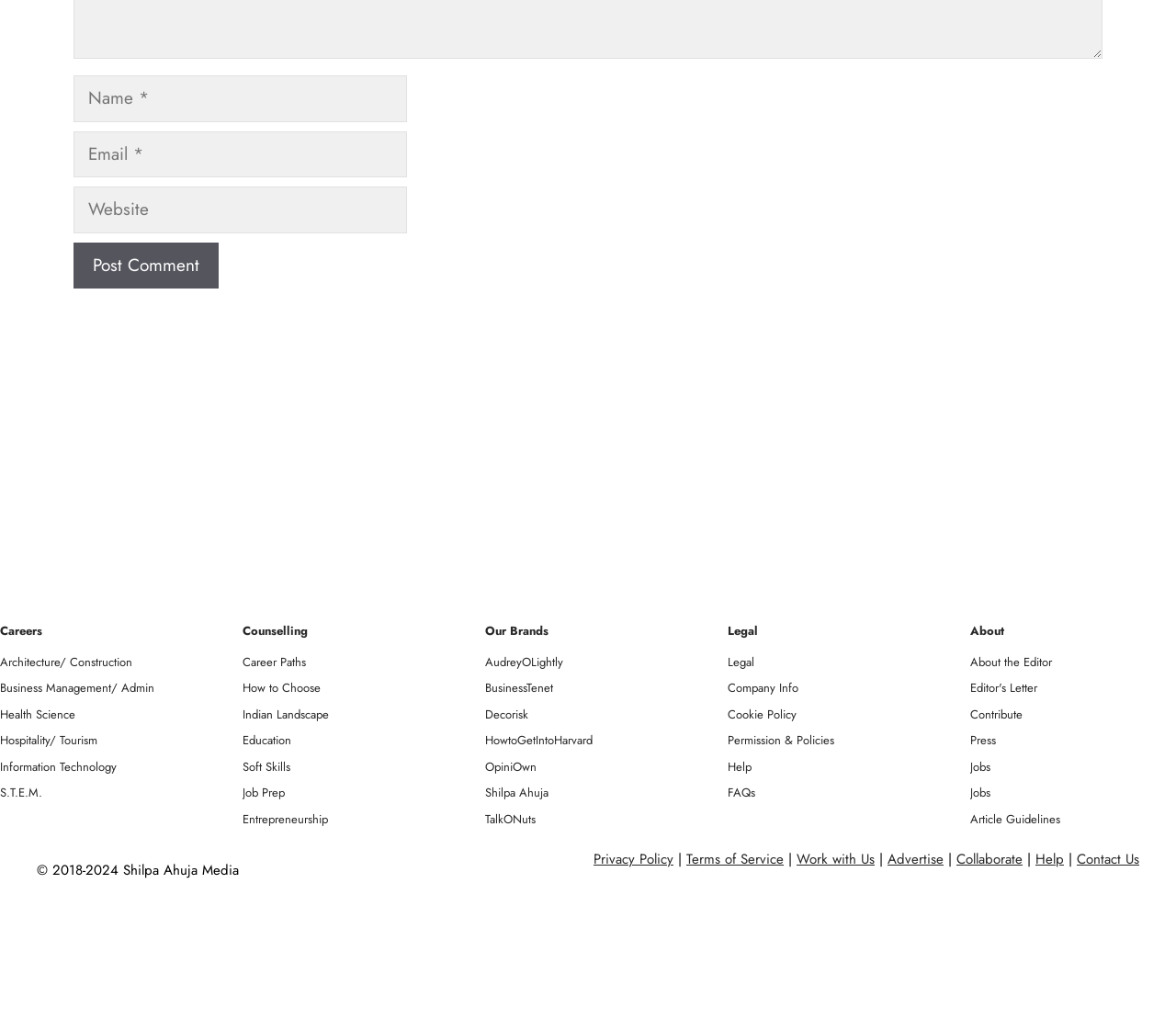Please pinpoint the bounding box coordinates for the region I should click to adhere to this instruction: "Explore the Careers section".

[0.0, 0.611, 0.036, 0.628]